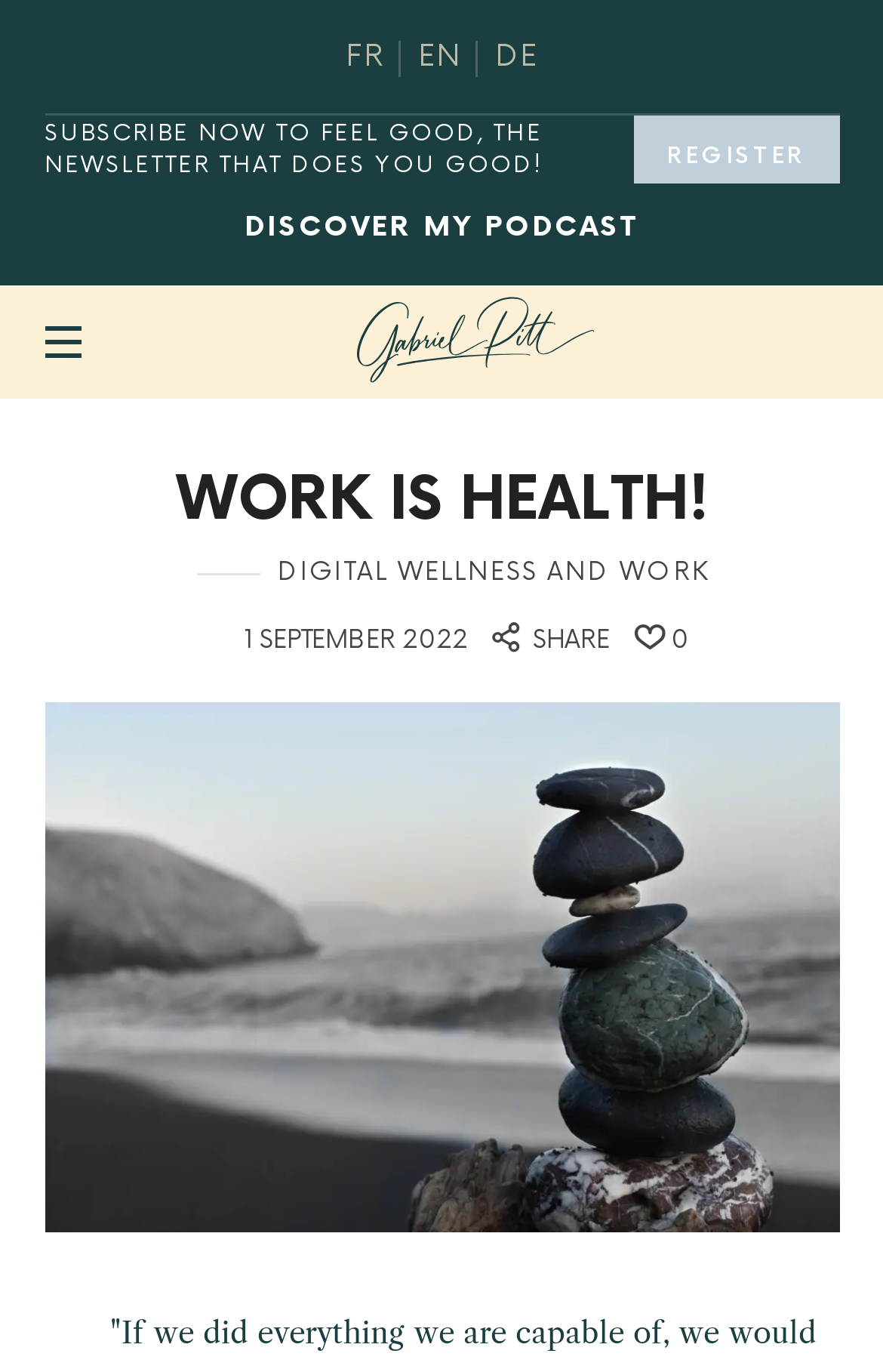What is the name of the author?
Analyze the image and provide a thorough answer to the question.

The name of the author can be found in the heading element 'GABRIEL PITT Gabriel Pitt' which is located at the top of the webpage, and it is also mentioned in the image description 'Gabriel Pitt'.